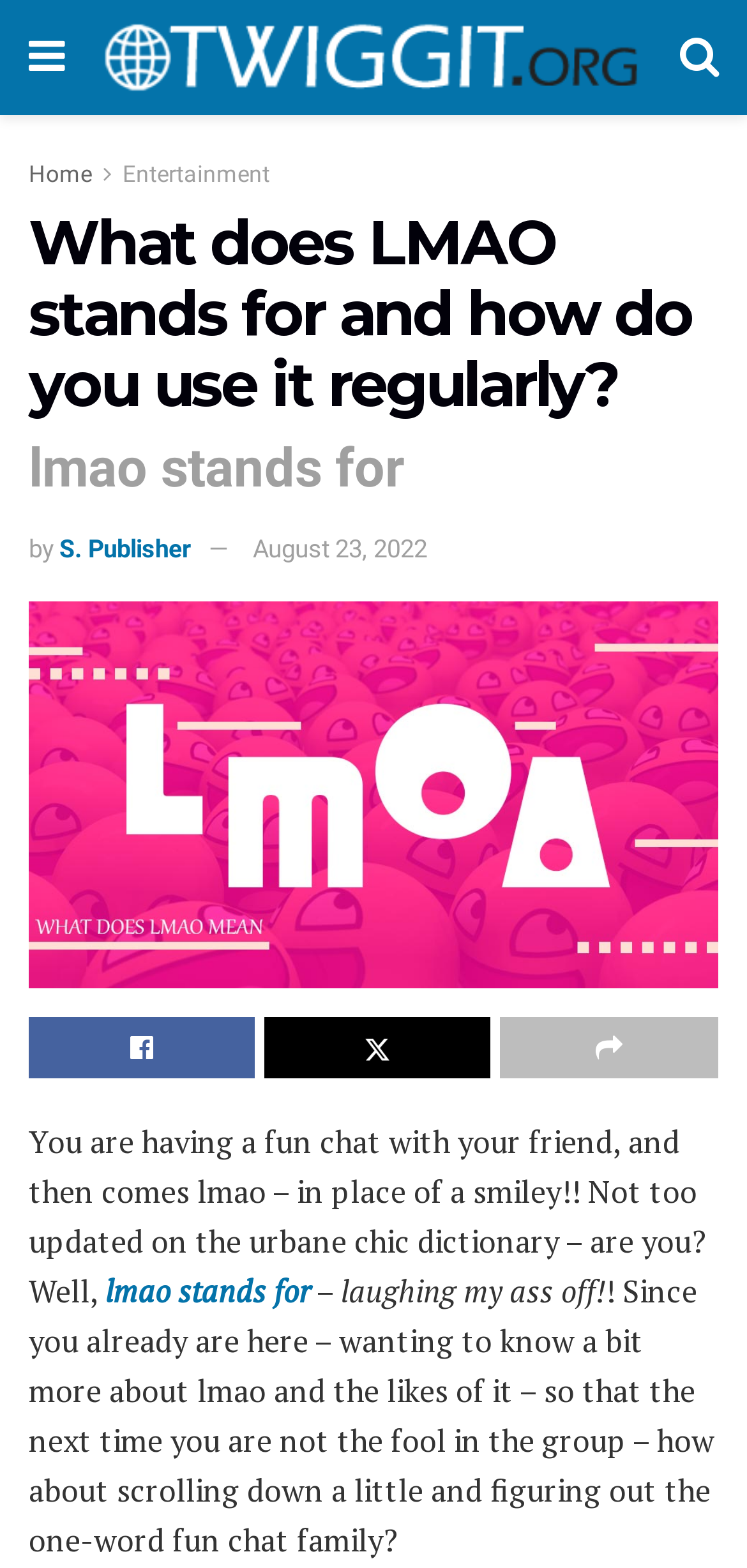Provide the bounding box coordinates in the format (top-left x, top-left y, bottom-right x, bottom-right y). All values are floating point numbers between 0 and 1. Determine the bounding box coordinate of the UI element described as: S. Publisher

[0.079, 0.341, 0.256, 0.359]